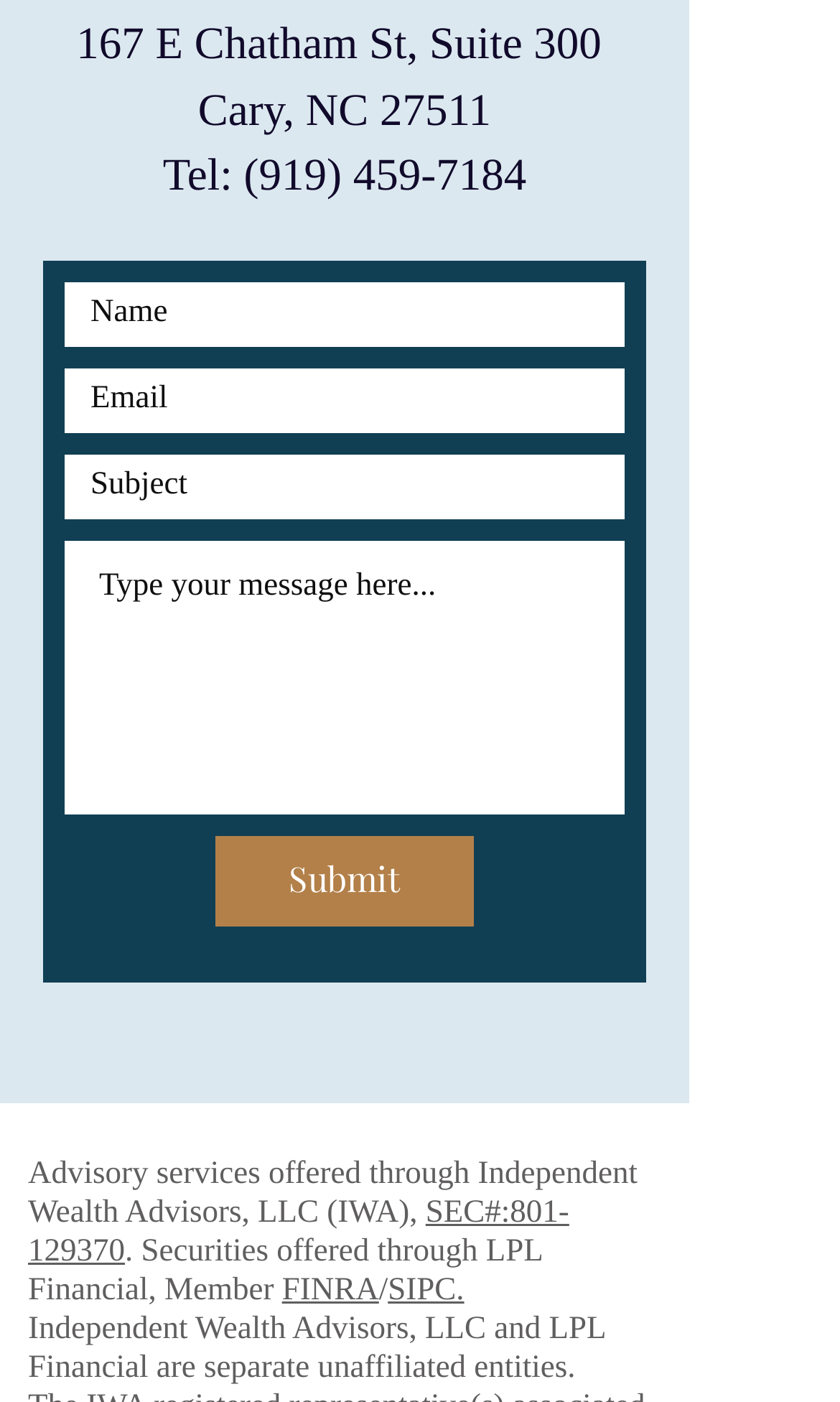Extract the bounding box coordinates for the UI element described as: "aria-label="LinkedIn Social Icon"".

[0.492, 0.711, 0.582, 0.765]